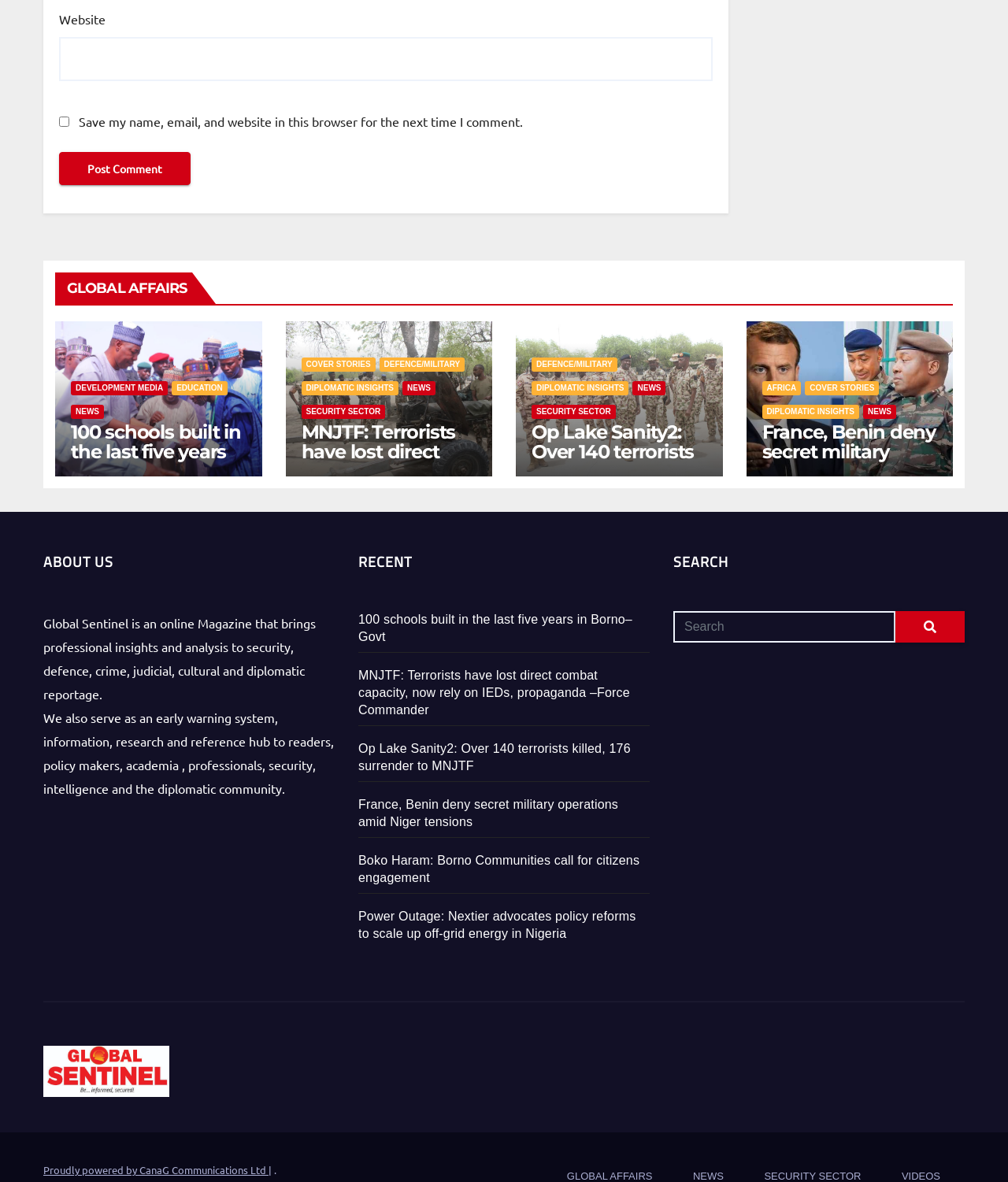Select the bounding box coordinates of the element I need to click to carry out the following instruction: "Check recent news".

[0.355, 0.46, 0.645, 0.483]